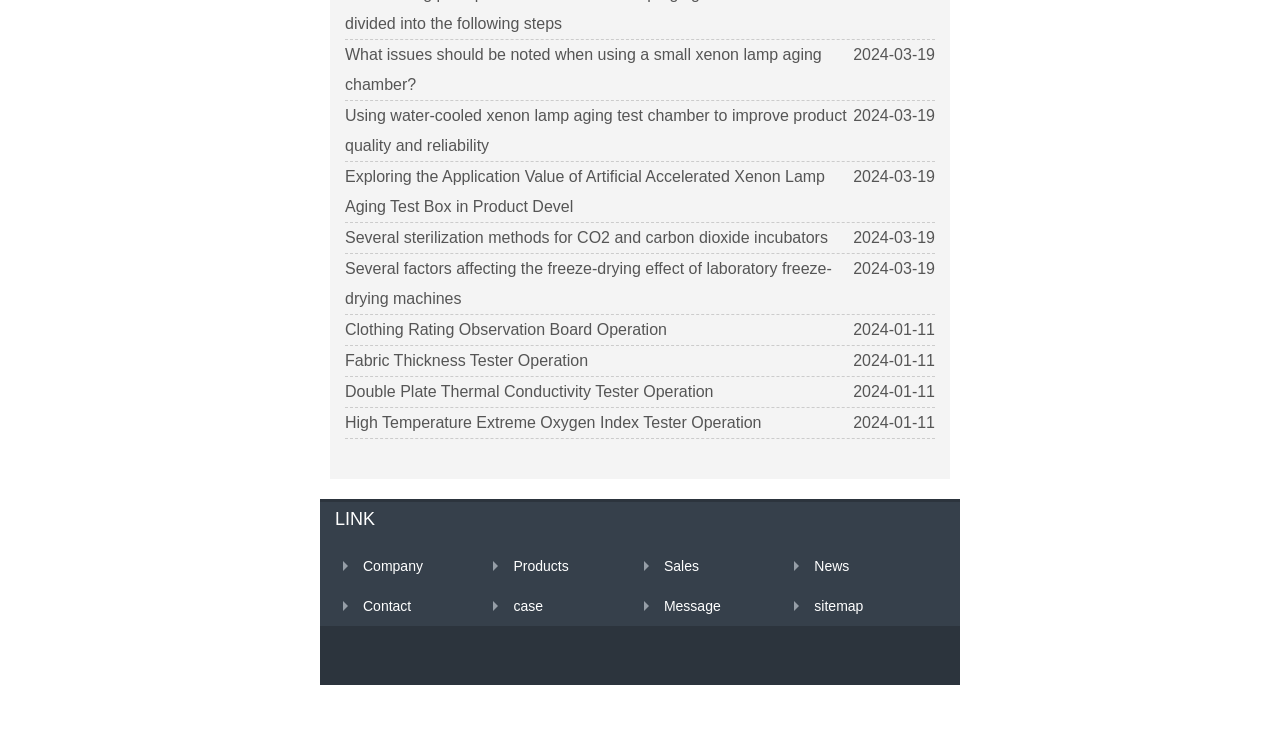Please analyze the image and provide a thorough answer to the question:
What is the text of the second StaticText element?

I found the second StaticText element with the bounding box coordinates [0.667, 0.438, 0.73, 0.462], which contains the text '2024-01-11'.